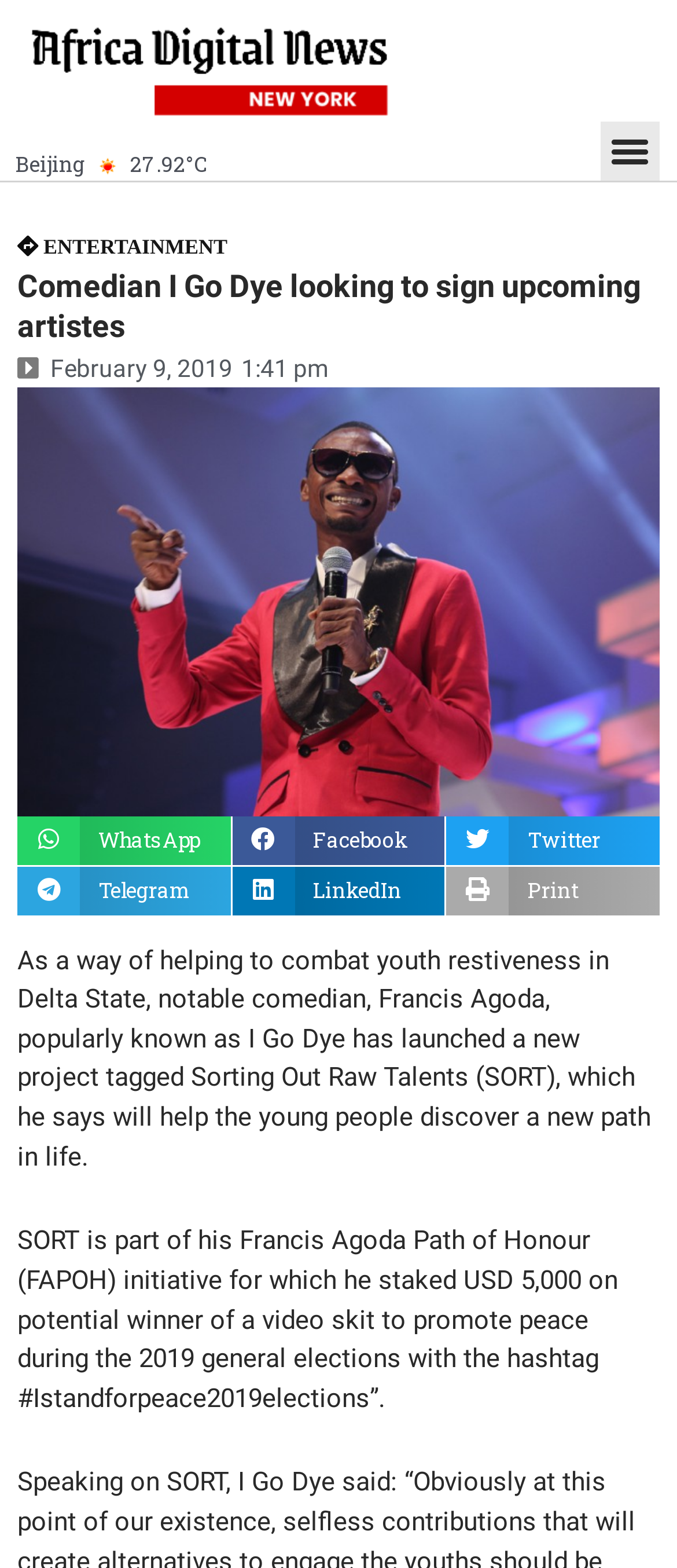What is the name of the initiative behind the SORT project?
Based on the image, answer the question in a detailed manner.

The answer can be found in the StaticText element with the text 'SORT is part of his Francis Agoda Path of Honour (FAPOH) initiative for which he staked USD 5,000 on potential winner of a video skit to promote peace during the 2019 general elections with the hashtag #Istandforpeace2019elections”.'. The text explicitly states that the initiative behind the SORT project is the Francis Agoda Path of Honour.